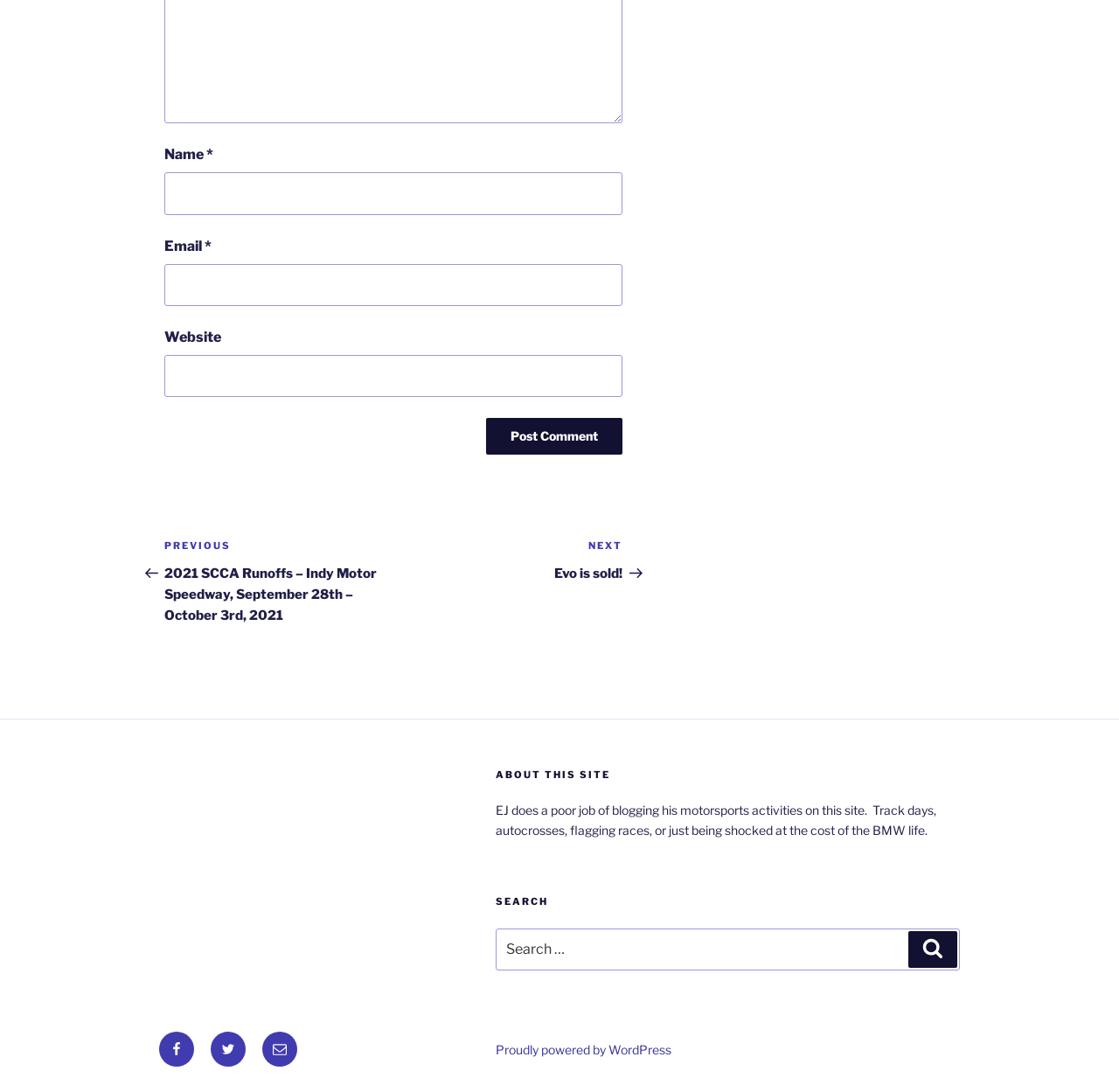What is the title of the section above the 'Previous Post' link?
Please describe in detail the information shown in the image to answer the question.

The section above the 'Previous Post' link is titled 'Post navigation', which contains links to previous and next posts, allowing users to navigate through the website's blog posts.